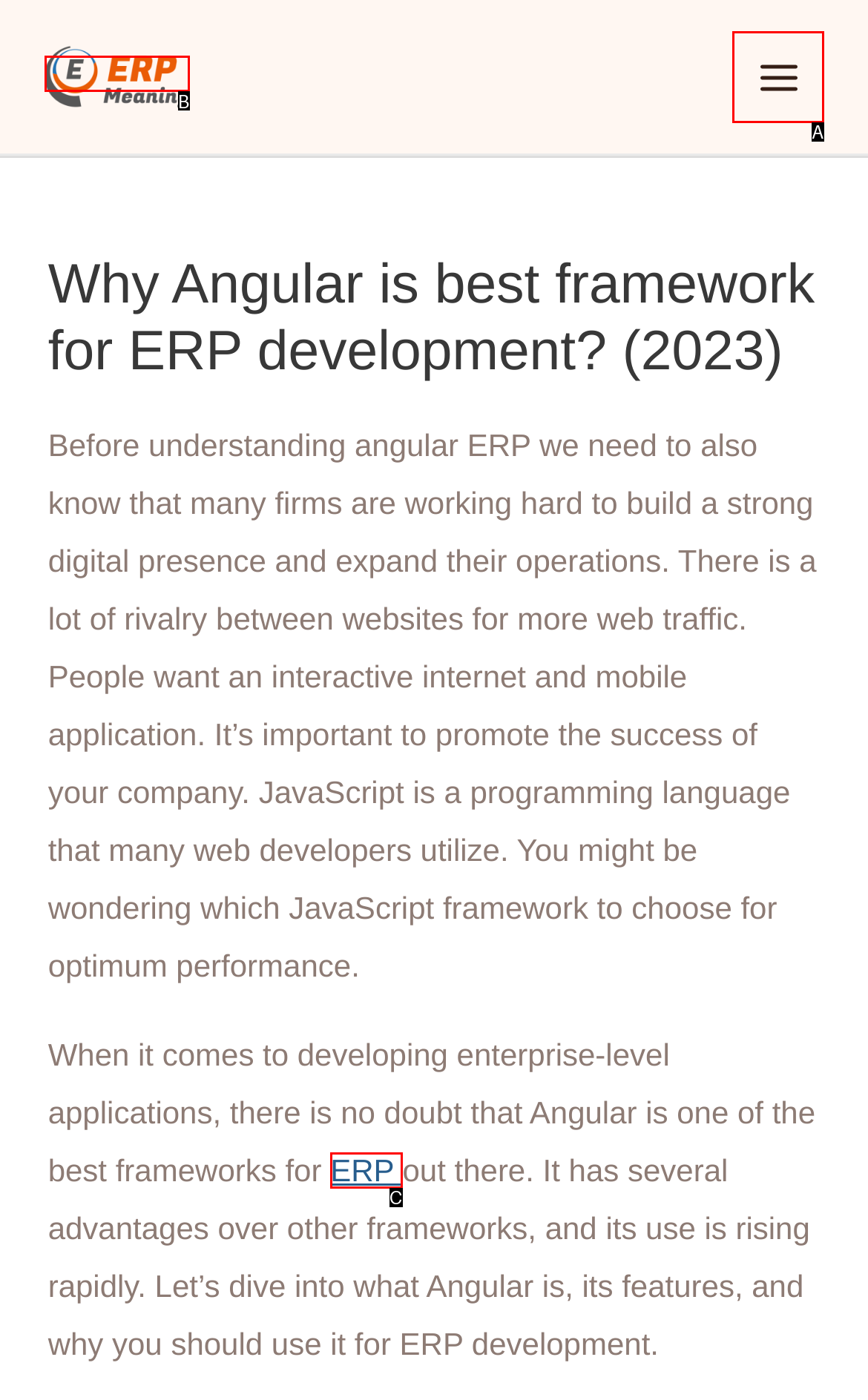Select the correct option based on the description: alt="ERP Meaning Logo"
Answer directly with the option’s letter.

B